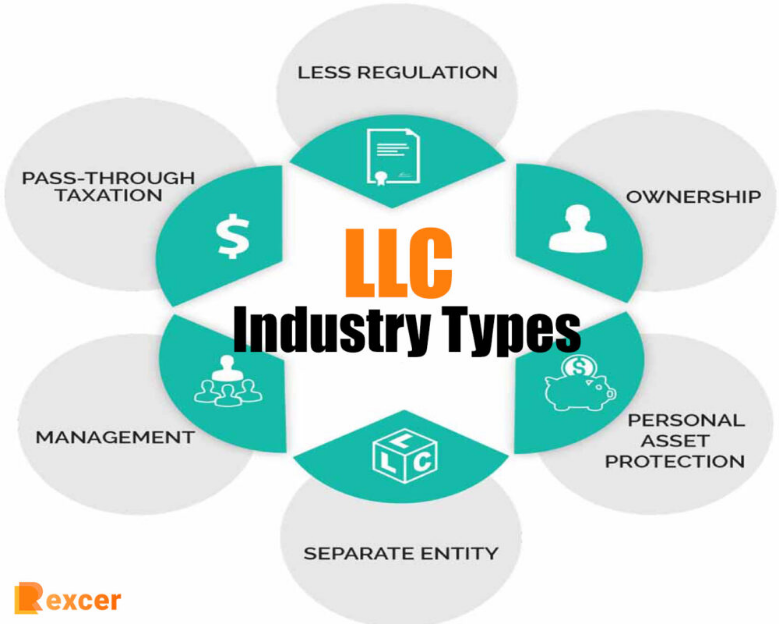Provide a comprehensive description of the image.

The image titled "LLC Industry Types" features a central text prominently displaying "LLC Industry Types" in bold, black typography, accented by a vibrant orange color for emphasis. Surrounding this central text, there are six interconnected circular segments, each highlighting a specific benefit or characteristic of Limited Liability Companies (LLCs). The segments include:

- **Less Regulation**: Positioned at the top right, indicating a more flexible regulatory environment for LLCs.
- **Ownership**: Located at the top, showcasing the aspect of ownership within this business structure.
- **Personal Asset Protection**: Positioned on the right, emphasizing the security LLCs provide for personal assets.
- **Management**: Located at the bottom left, suggesting the management structure typical of LLCs.
- **Pass-Through Taxation**: At the bottom, indicating the favorable tax treatment often associated with LLCs.
- **Separate Entity**: Found at the bottom right, highlighting the standalone legal status of an LLC.

The caption also features a subtle logo of "Rexcer" in the bottom left corner, associating the content with the company. The infographic's design effectively communicates the key advantages of forming an LLC, making it an informative visual for those considering this business structure.